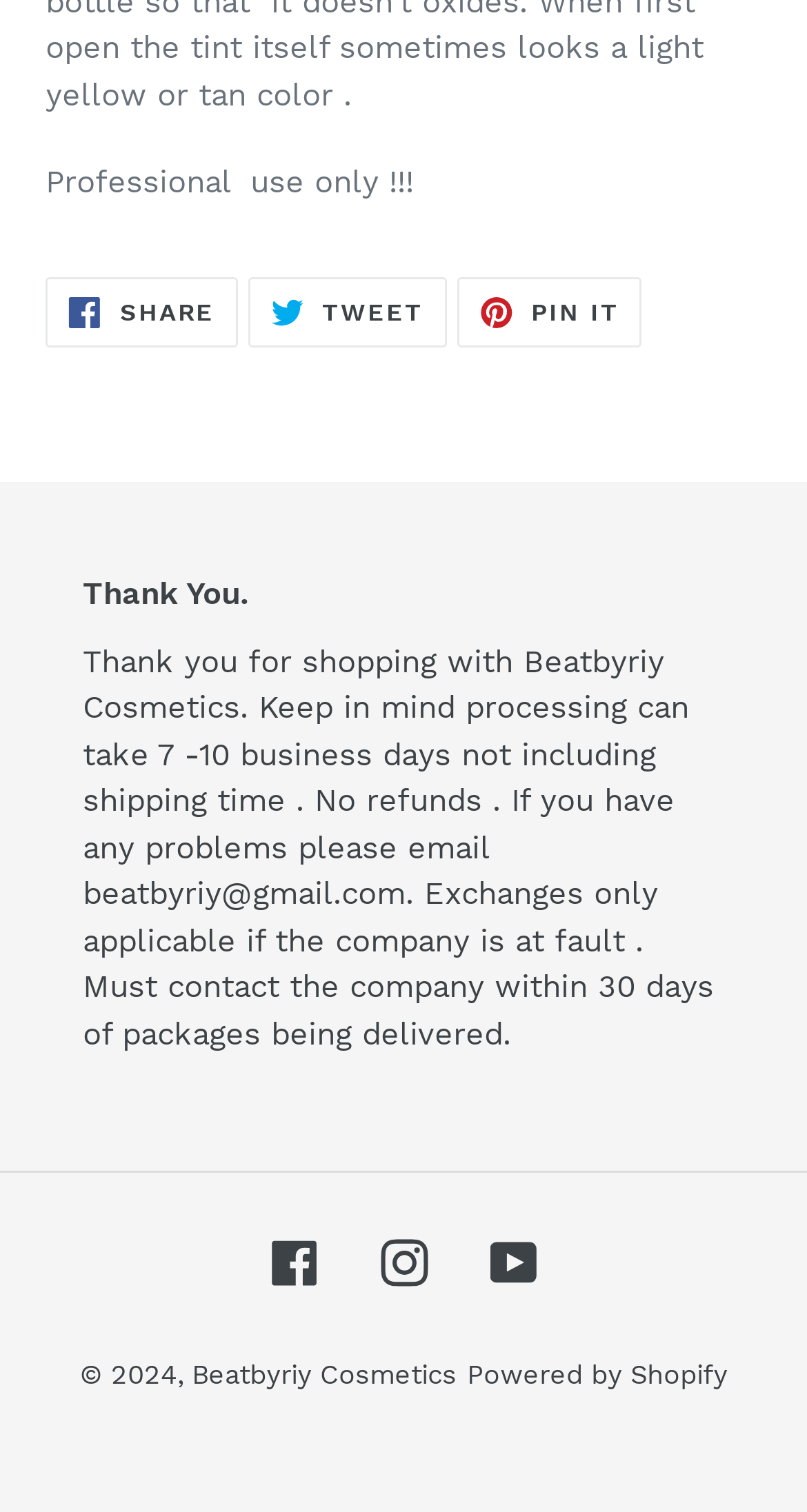Find the bounding box coordinates for the area you need to click to carry out the instruction: "Go to Instagram". The coordinates should be four float numbers between 0 and 1, indicated as [left, top, right, bottom].

[0.471, 0.818, 0.529, 0.851]